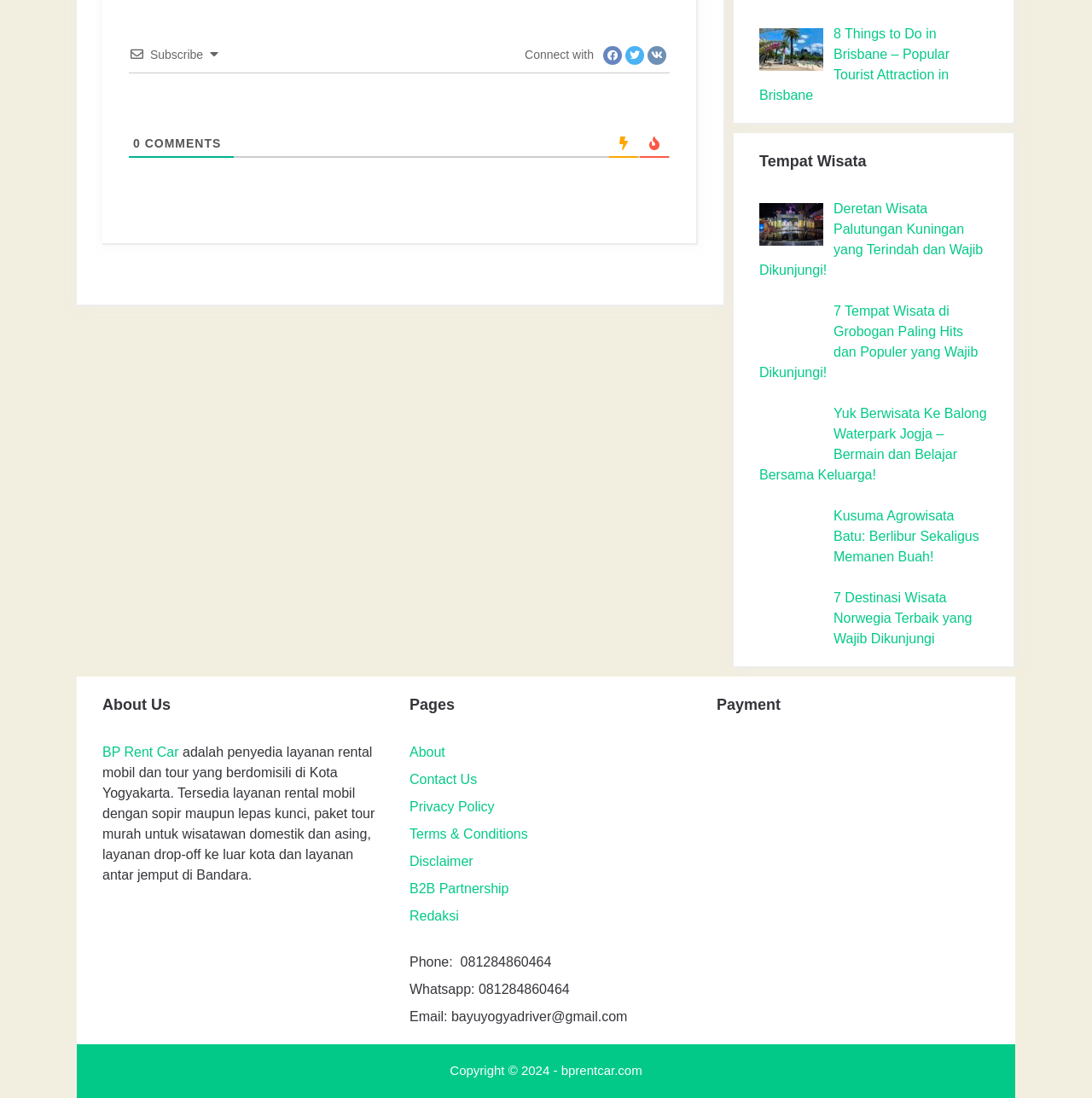Please provide a detailed answer to the question below based on the screenshot: 
What is the name of the company?

I found the name of the company by looking at the 'About Us' section, where it says 'BP Rent Car adalah penyedia layanan...'.